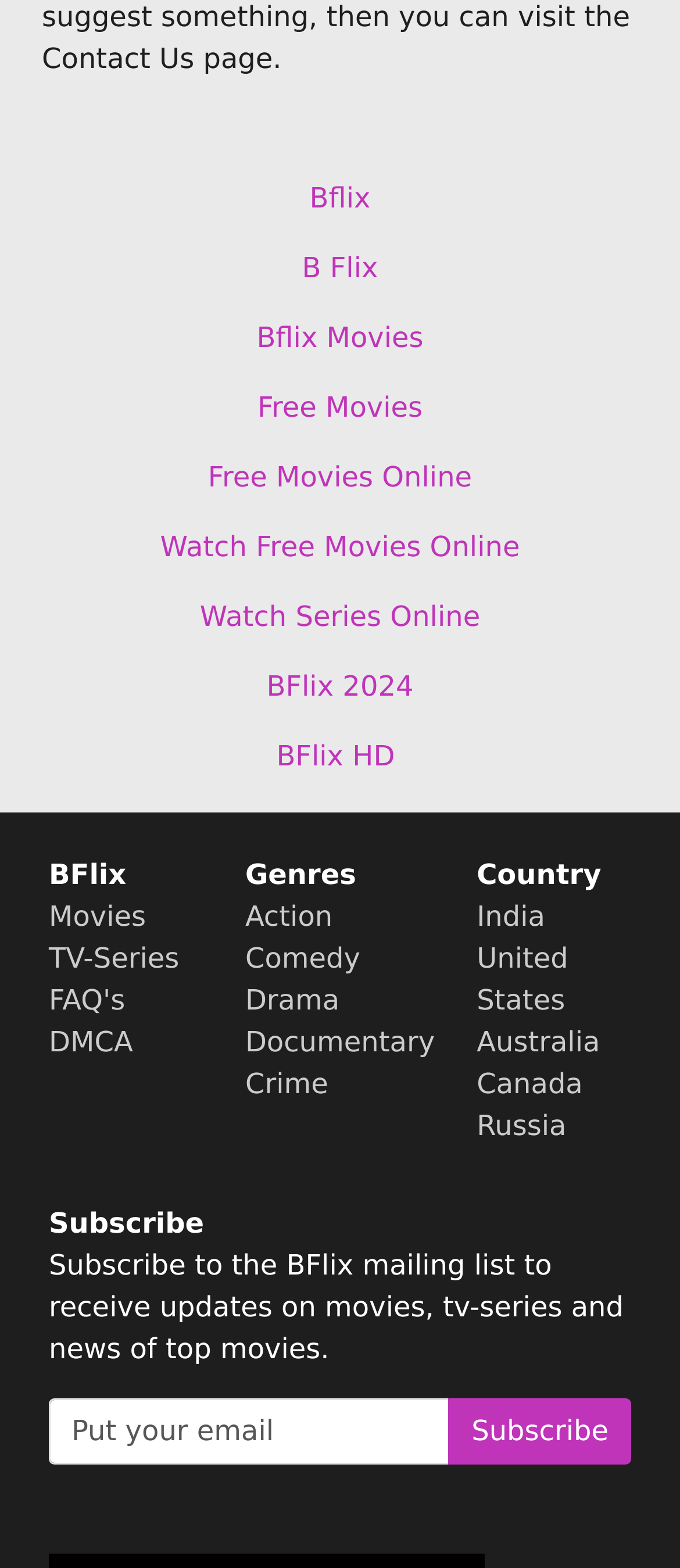Please indicate the bounding box coordinates for the clickable area to complete the following task: "Browse Free Movies". The coordinates should be specified as four float numbers between 0 and 1, i.e., [left, top, right, bottom].

[0.379, 0.249, 0.621, 0.27]